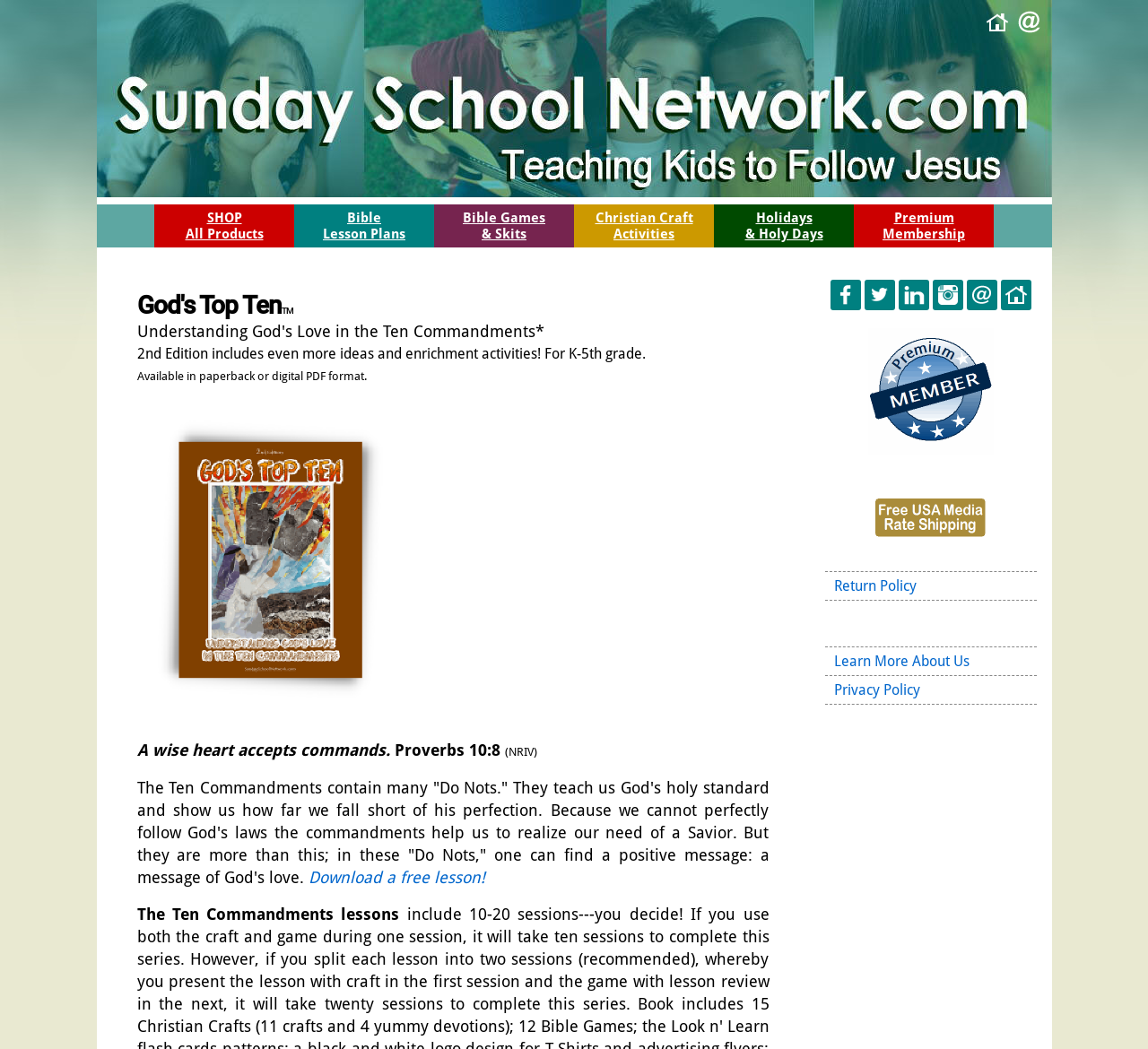Please answer the following question using a single word or phrase: 
What is the format of the available Bible lesson plans?

Paperback or digital PDF